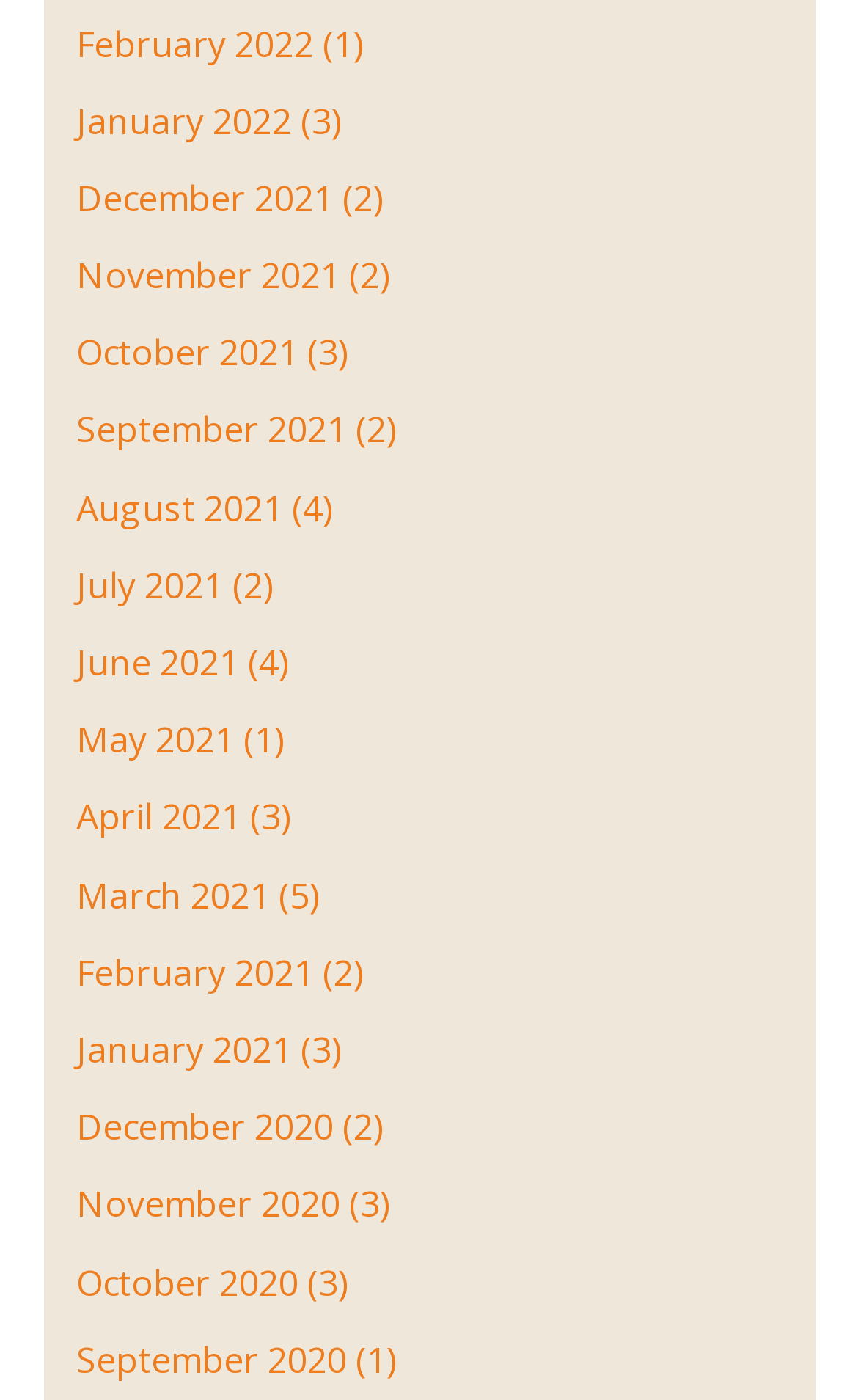Identify the bounding box coordinates of the clickable region to carry out the given instruction: "Read about Gateway LitFest".

None